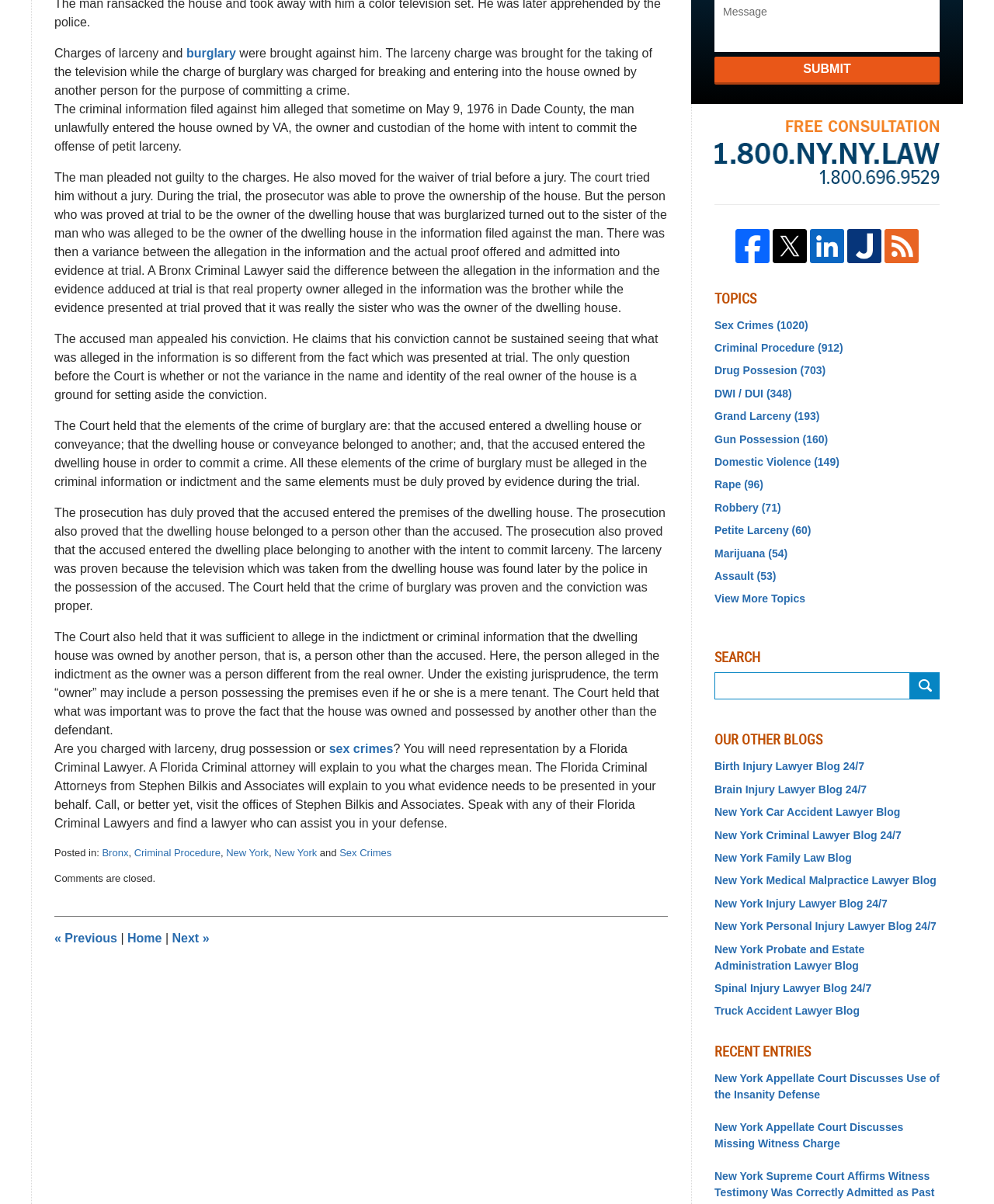Provide the bounding box coordinates, formatted as (top-left x, top-left y, bottom-right x, bottom-right y), with all values being floating point numbers between 0 and 1. Identify the bounding box of the UI element that matches the description: New York

[0.227, 0.704, 0.27, 0.713]